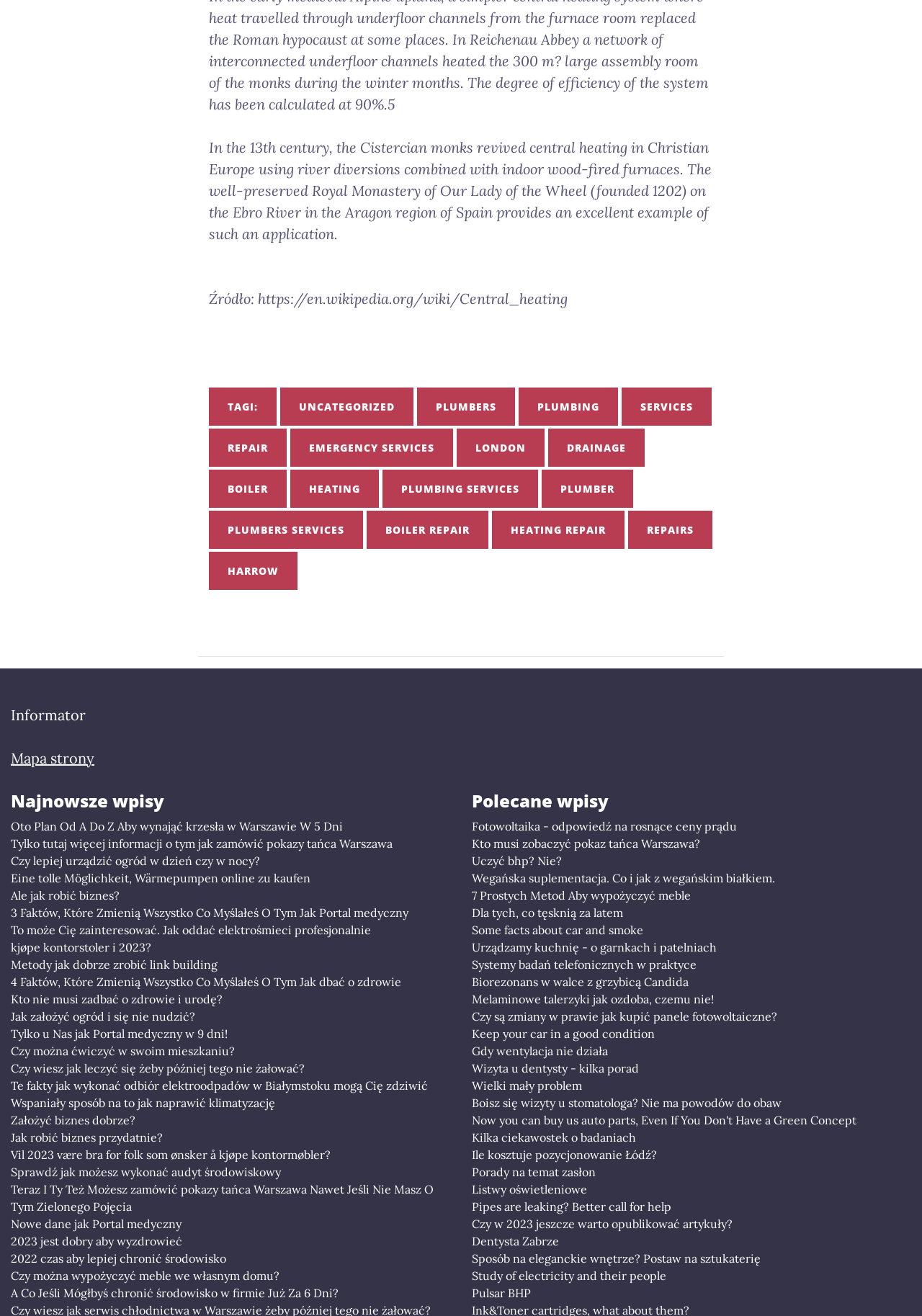Identify the bounding box coordinates for the UI element that matches this description: "Wielki mały problem".

[0.512, 0.818, 0.988, 0.832]